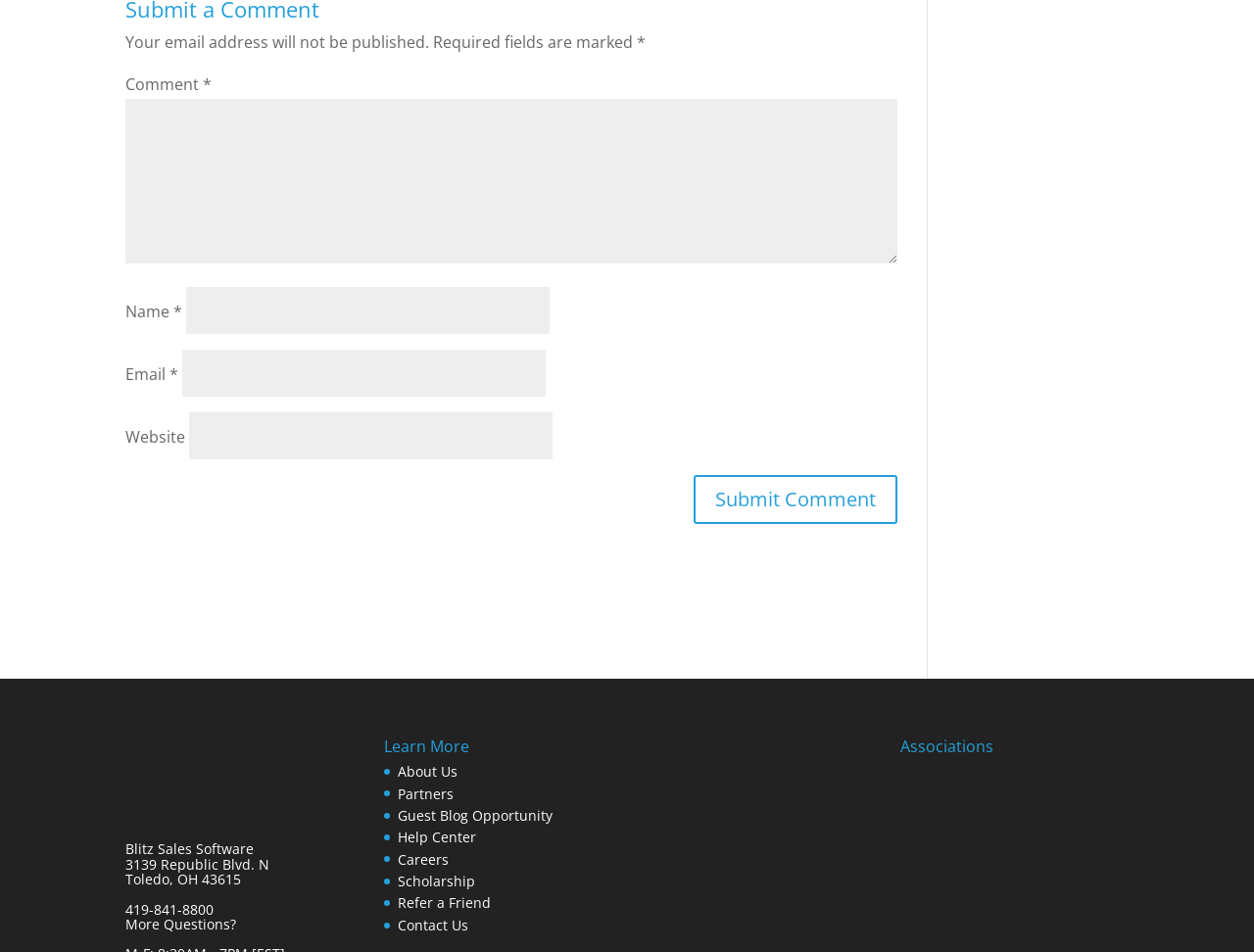Answer the question below with a single word or a brief phrase: 
What is the purpose of the asterisk symbol?

Indicates required fields